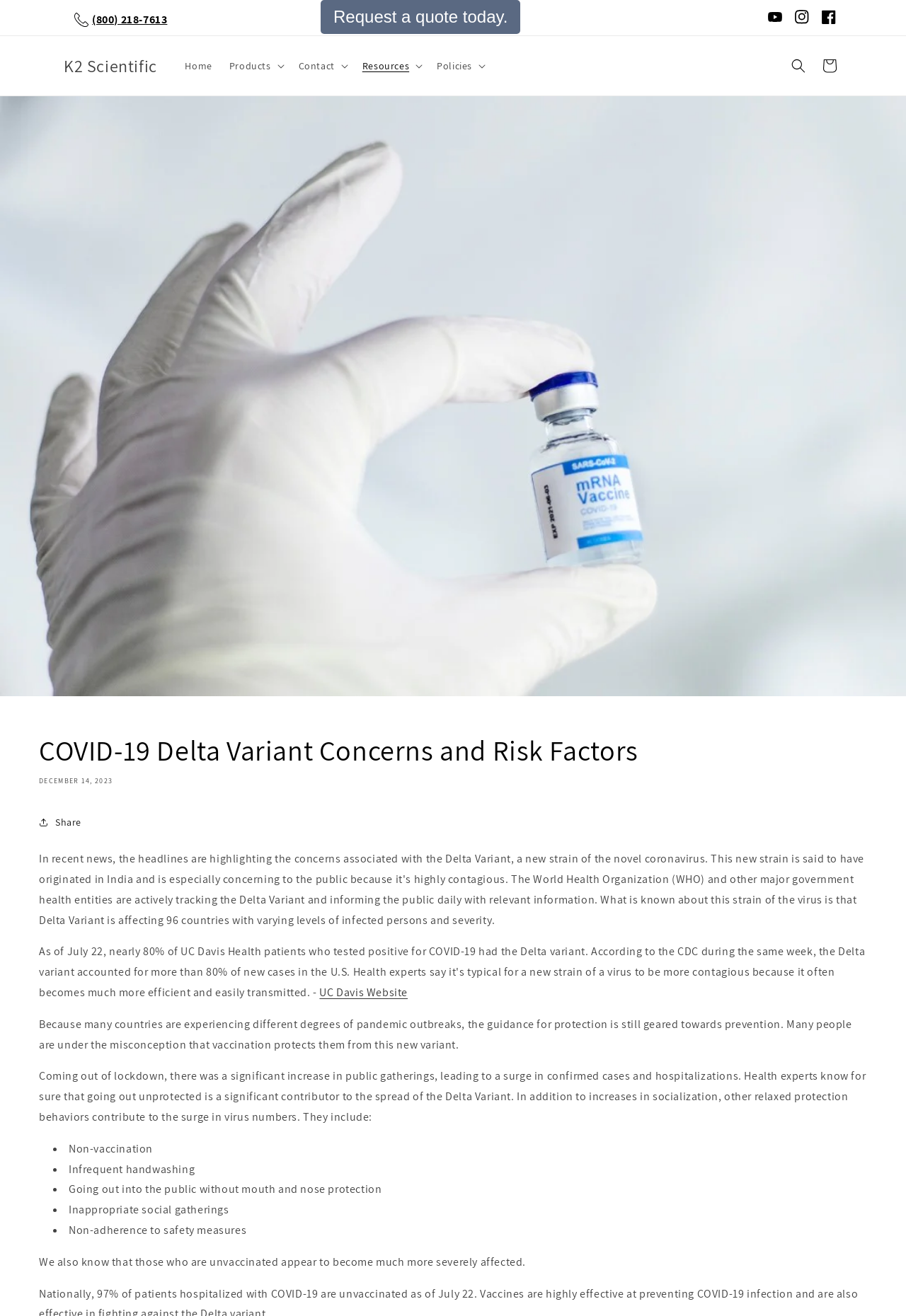Identify the bounding box coordinates of the region that should be clicked to execute the following instruction: "Go to the home page".

None